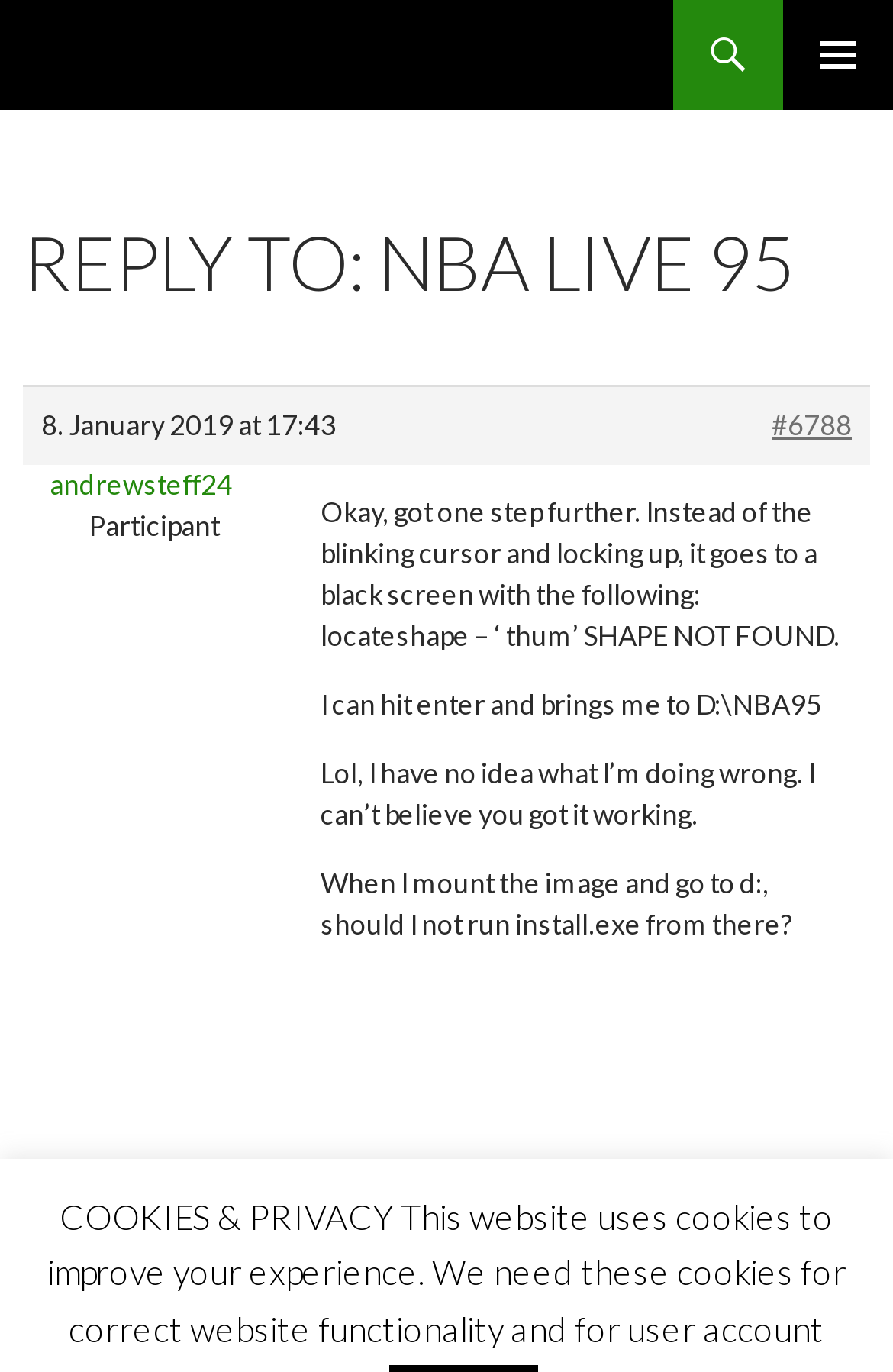Offer an extensive depiction of the webpage and its key elements.

This webpage appears to be a forum or discussion board where users can post and respond to topics. At the top right corner, there is a primary menu button with an icon. Below it, there is a "SKIP TO CONTENT" link. The main content area takes up most of the page, with a single article section that contains a discussion thread.

The article section has a header with the title "REPLY TO: NBA LIVE 95" at the top. Below the title, there is a timestamp "8. January 2019 at 17:43" and a link to a comment "#6788". The author's name "andrewsteff24" is also displayed, along with a label "Participant".

The main content of the post is a series of paragraphs describing the user's issue with a game installation. The text explains that instead of experiencing a blinking cursor and locking up, the user now gets a black screen with an error message "locateshape - ' thum' SHAPE NOT FOUND". The user then describes their attempts to troubleshoot the issue, including hitting enter and navigating to a directory. The post concludes with the user expressing confusion and seeking help.